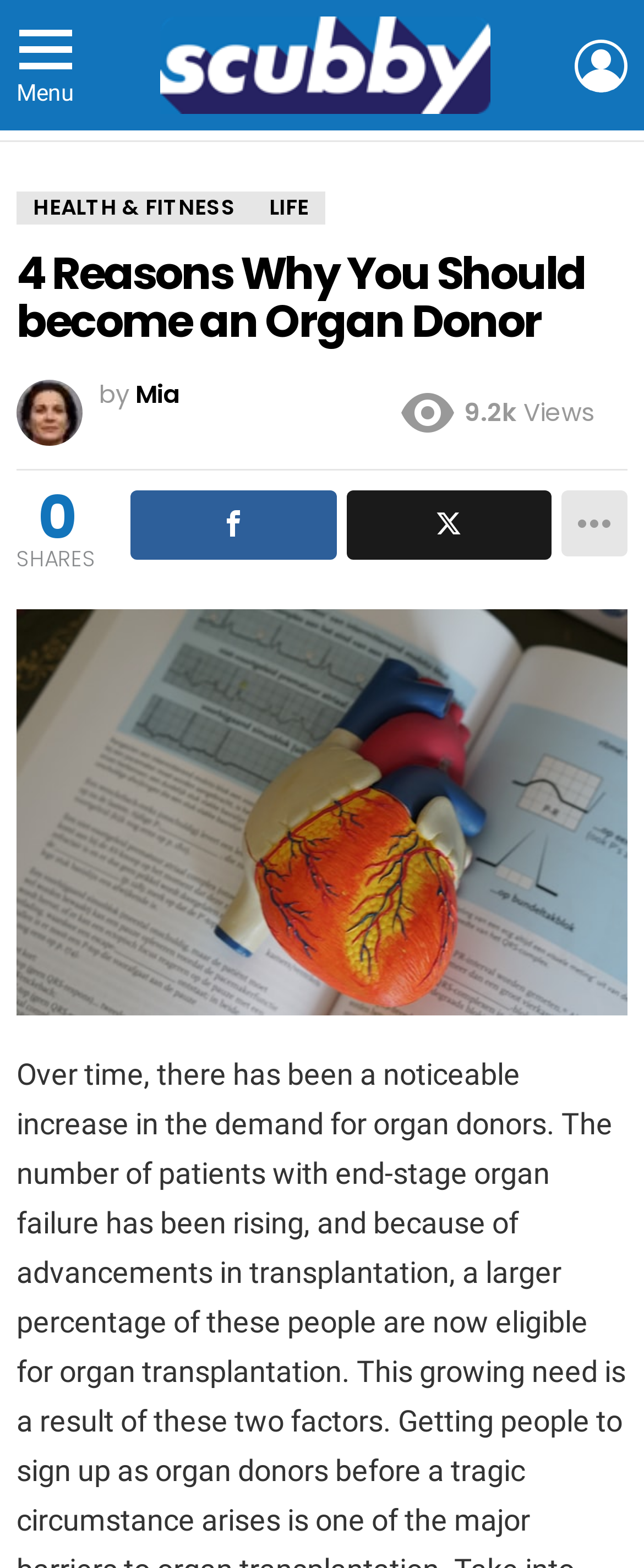Determine the bounding box coordinates for the HTML element described here: "Health & Fitness".

[0.026, 0.122, 0.392, 0.143]